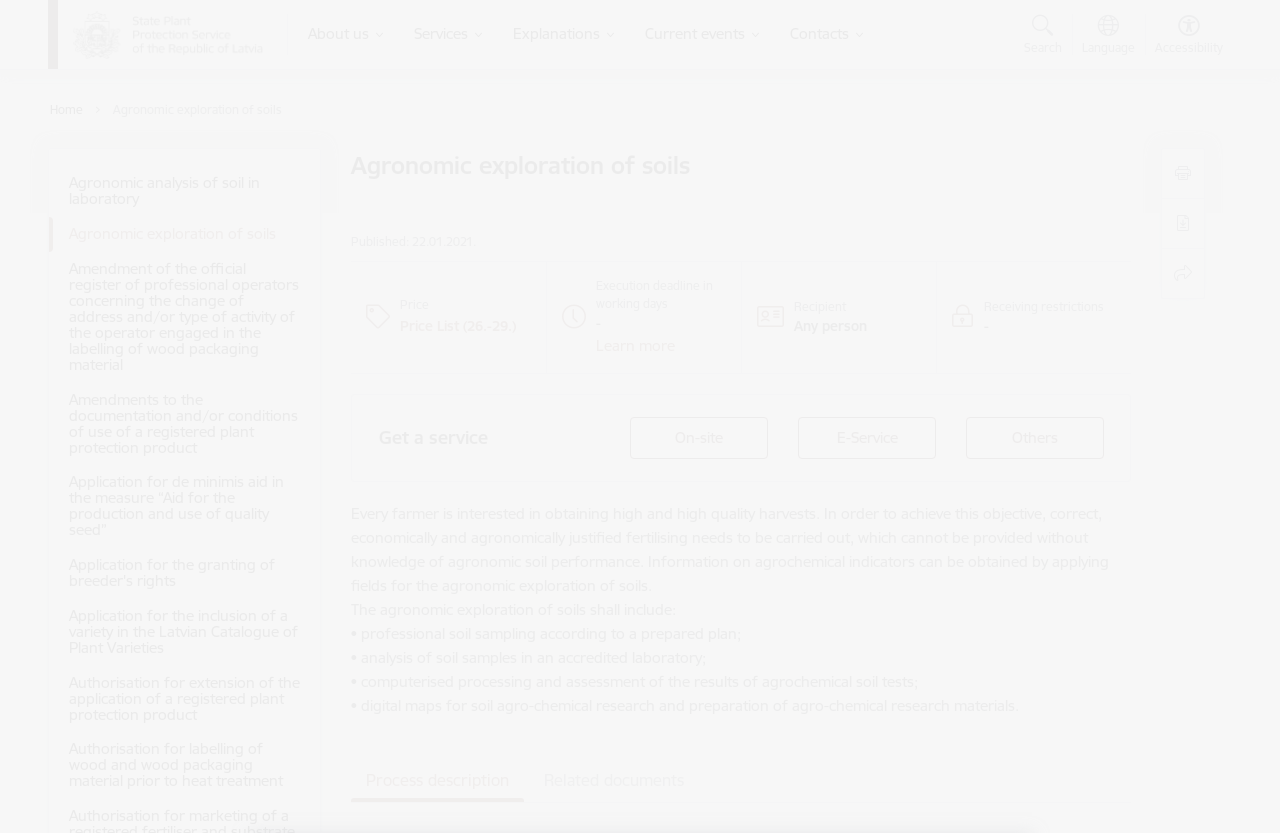Please provide the bounding box coordinates for the element that needs to be clicked to perform the following instruction: "Click on 'About us'". The coordinates should be given as four float numbers between 0 and 1, i.e., [left, top, right, bottom].

[0.225, 0.017, 0.304, 0.065]